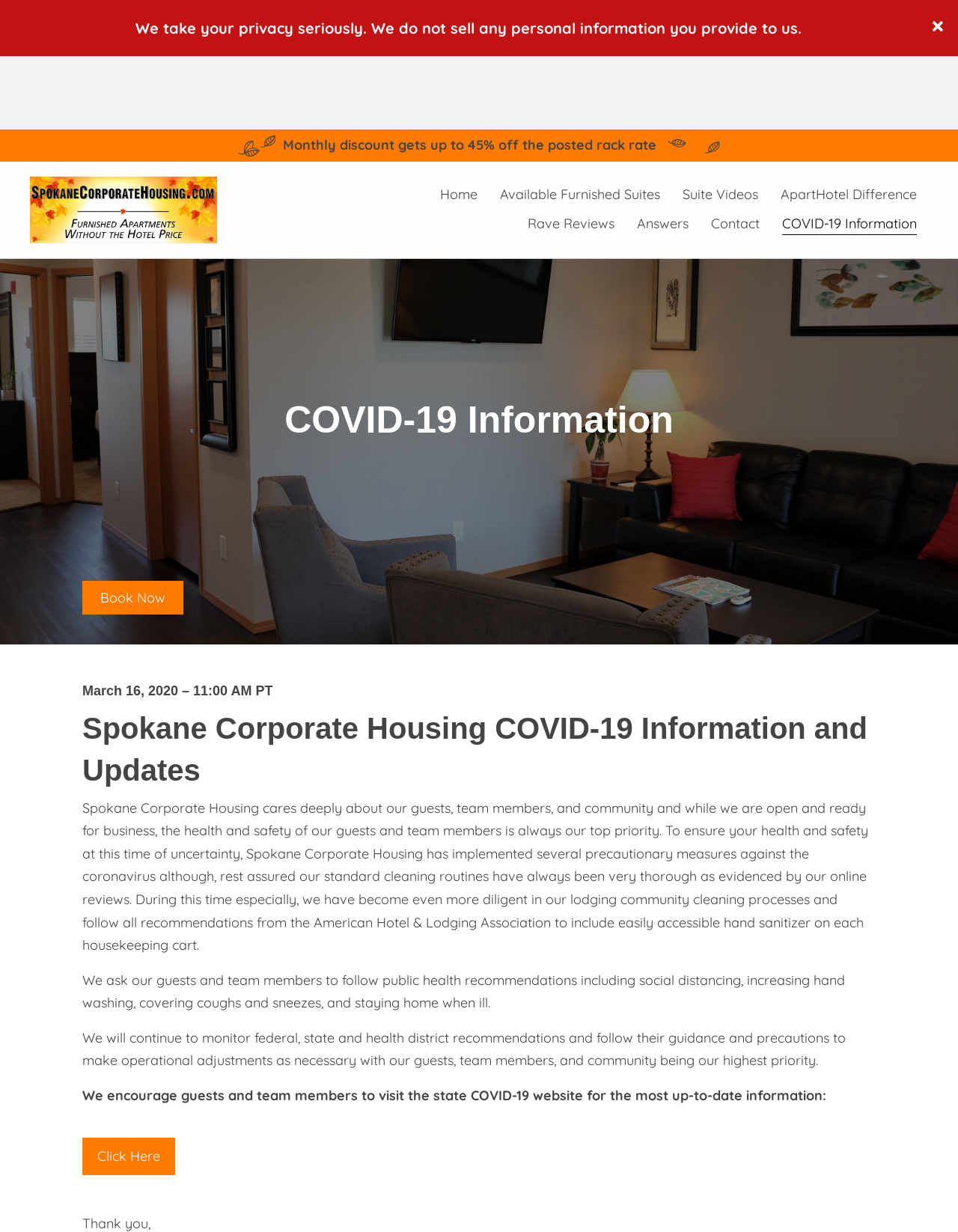Using the elements shown in the image, answer the question comprehensively: What is the discount offered by Spokane Corporate Housing?

The webpage mentions a monthly discount of up to 45% off the posted rack rate, which is a promotional offer for their furnished suites.